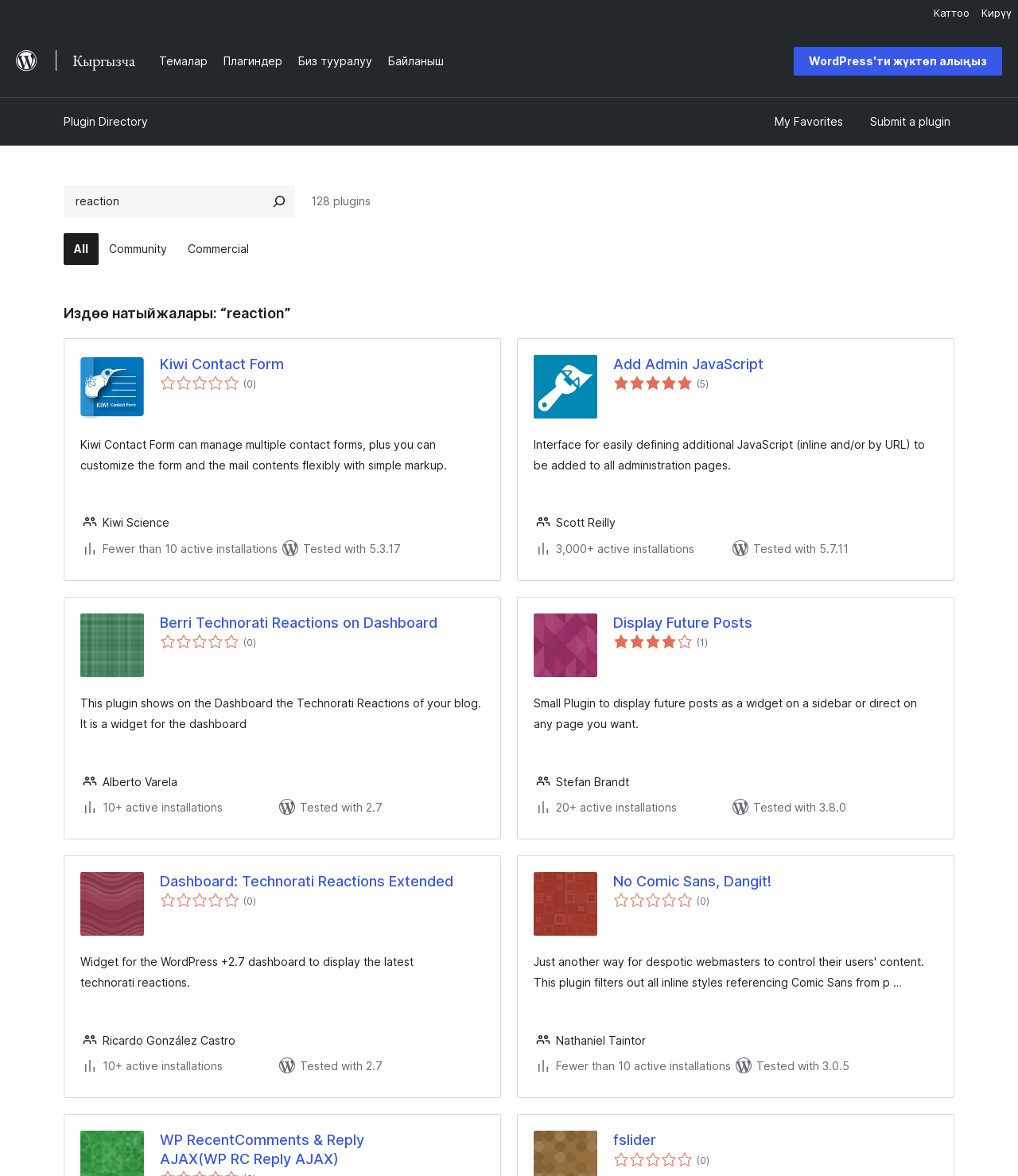Determine the bounding box for the UI element as described: "aria-label="Twitter"". The coordinates should be represented as four float numbers between 0 and 1, formatted as [left, top, right, bottom].

None